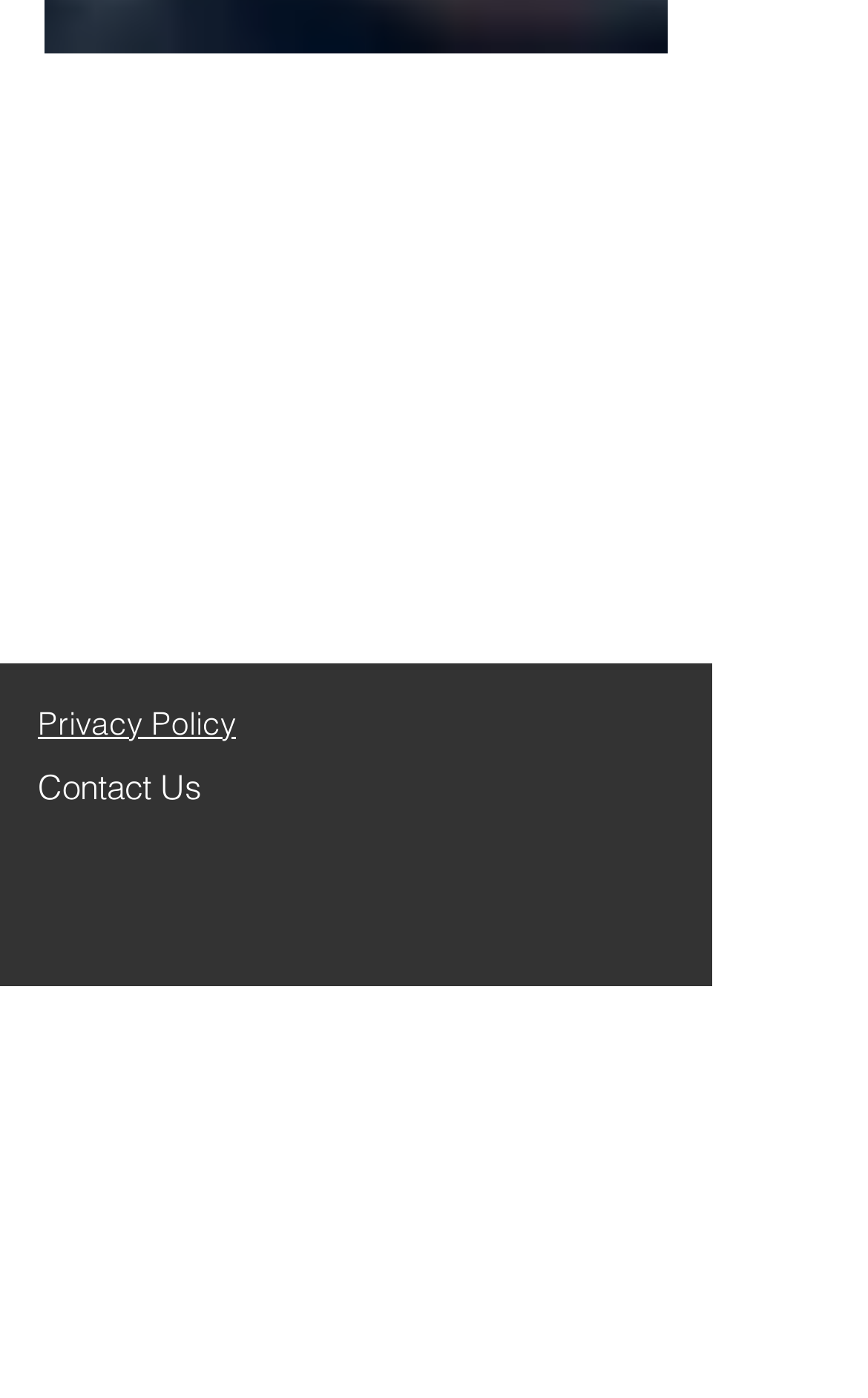Determine the bounding box coordinates of the UI element that matches the following description: "Services (36)". The coordinates should be four float numbers between 0 and 1 in the format [left, top, right, bottom].

None